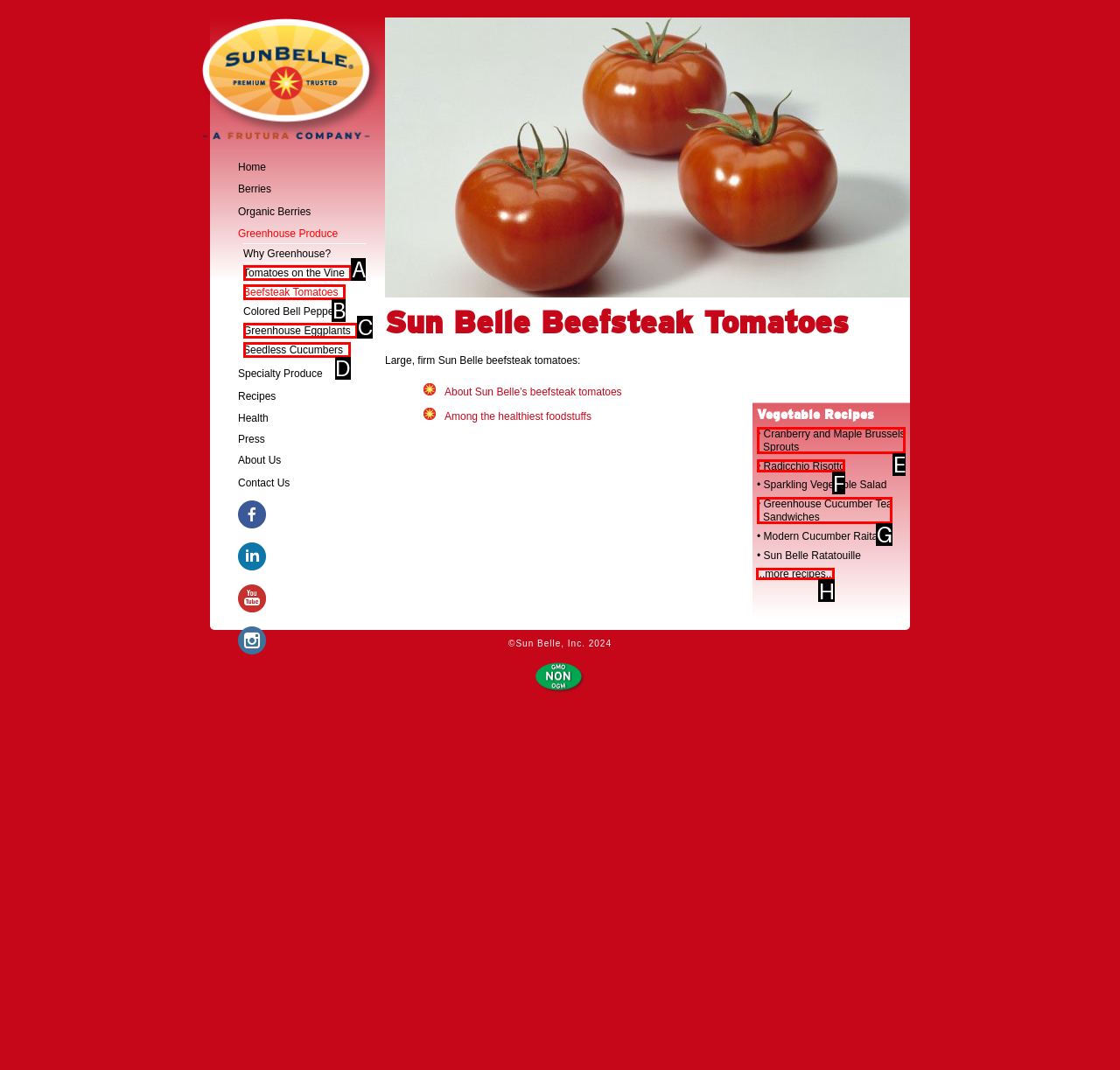Given the task: View more recipes, tell me which HTML element to click on.
Answer with the letter of the correct option from the given choices.

H